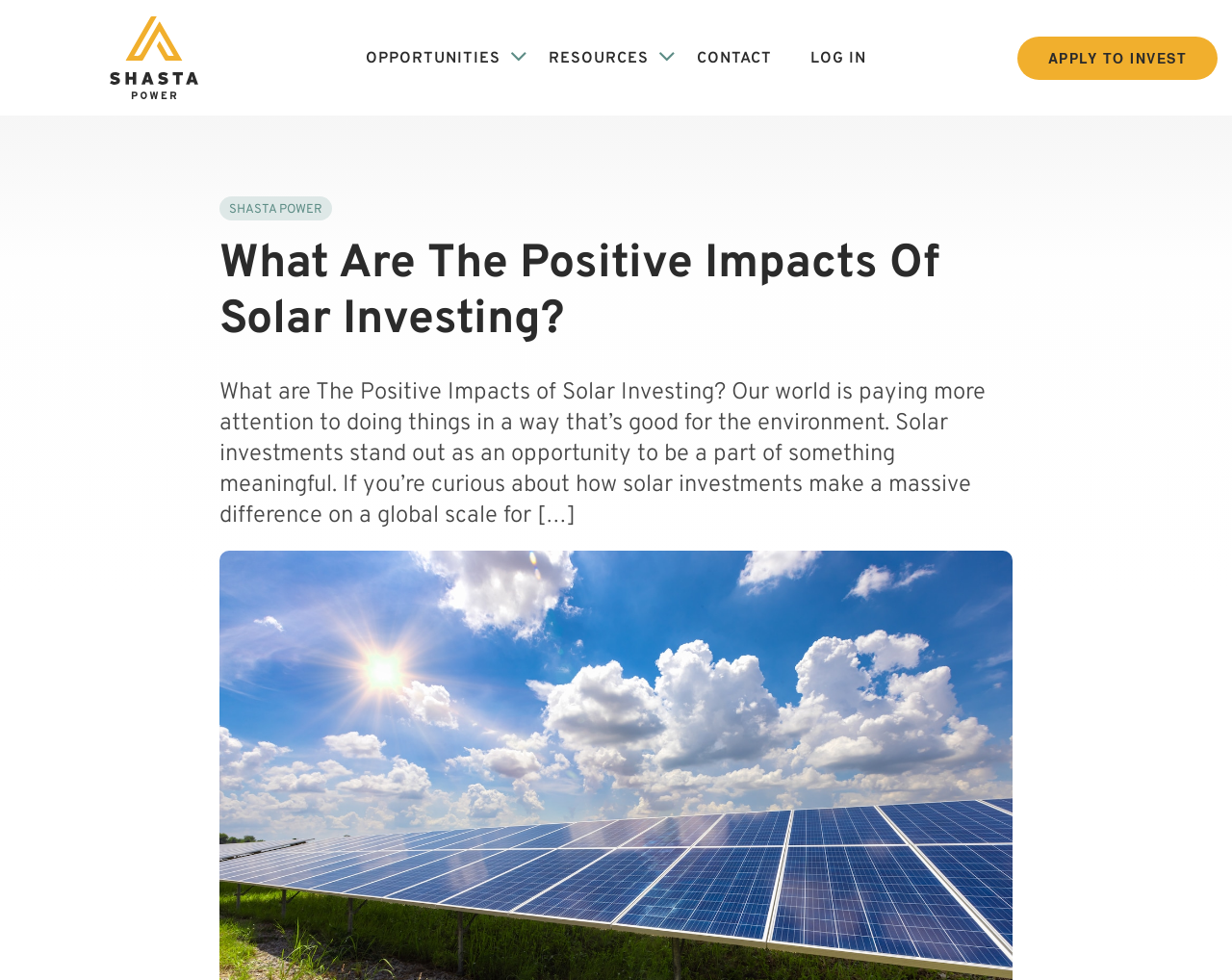Please locate the bounding box coordinates of the element that needs to be clicked to achieve the following instruction: "Click on the Shasta Power Logo". The coordinates should be four float numbers between 0 and 1, i.e., [left, top, right, bottom].

[0.012, 0.017, 0.238, 0.101]